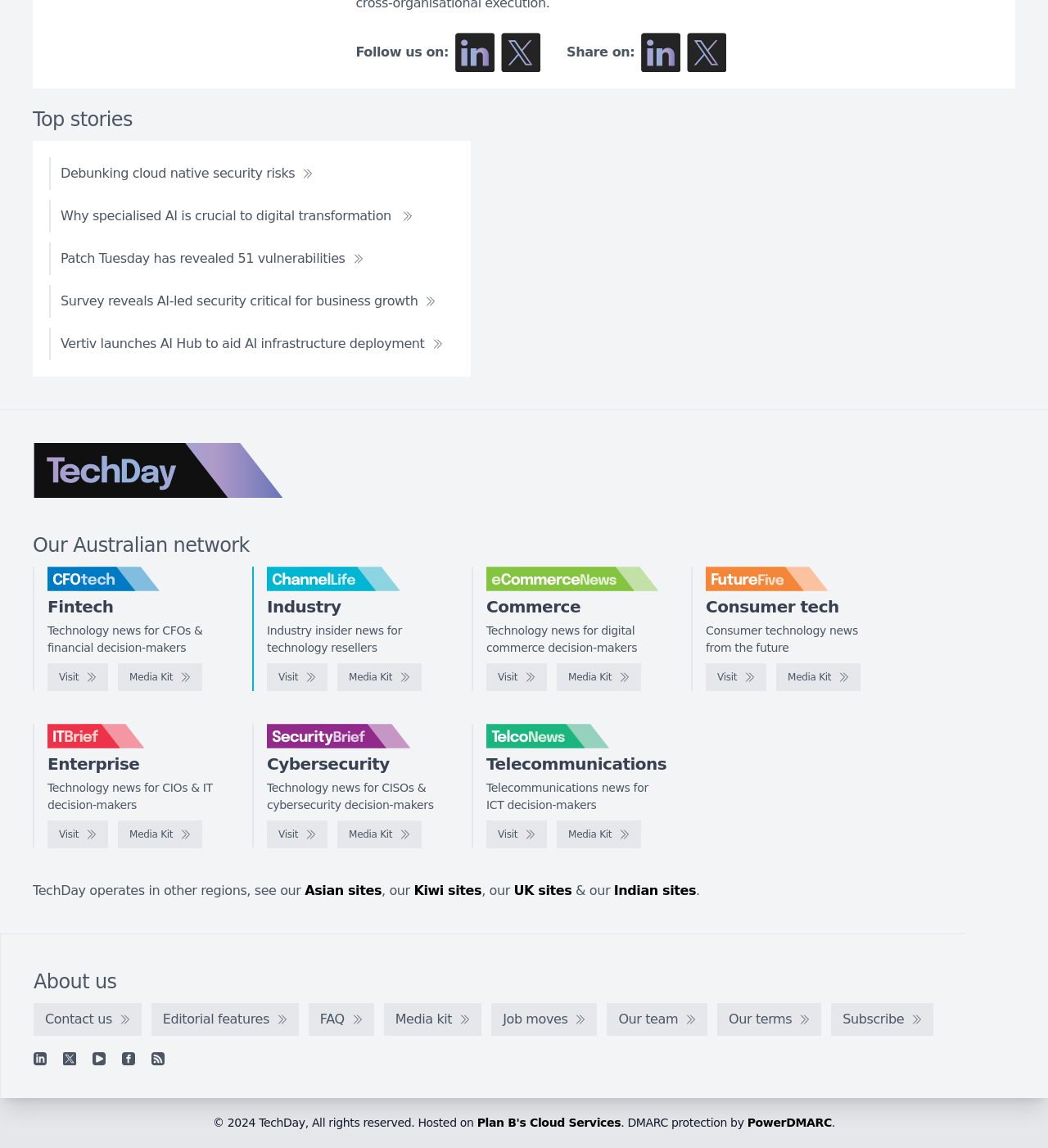Identify the bounding box coordinates of the region that needs to be clicked to carry out this instruction: "Follow us on LinkedIn". Provide these coordinates as four float numbers ranging from 0 to 1, i.e., [left, top, right, bottom].

[0.434, 0.029, 0.472, 0.063]